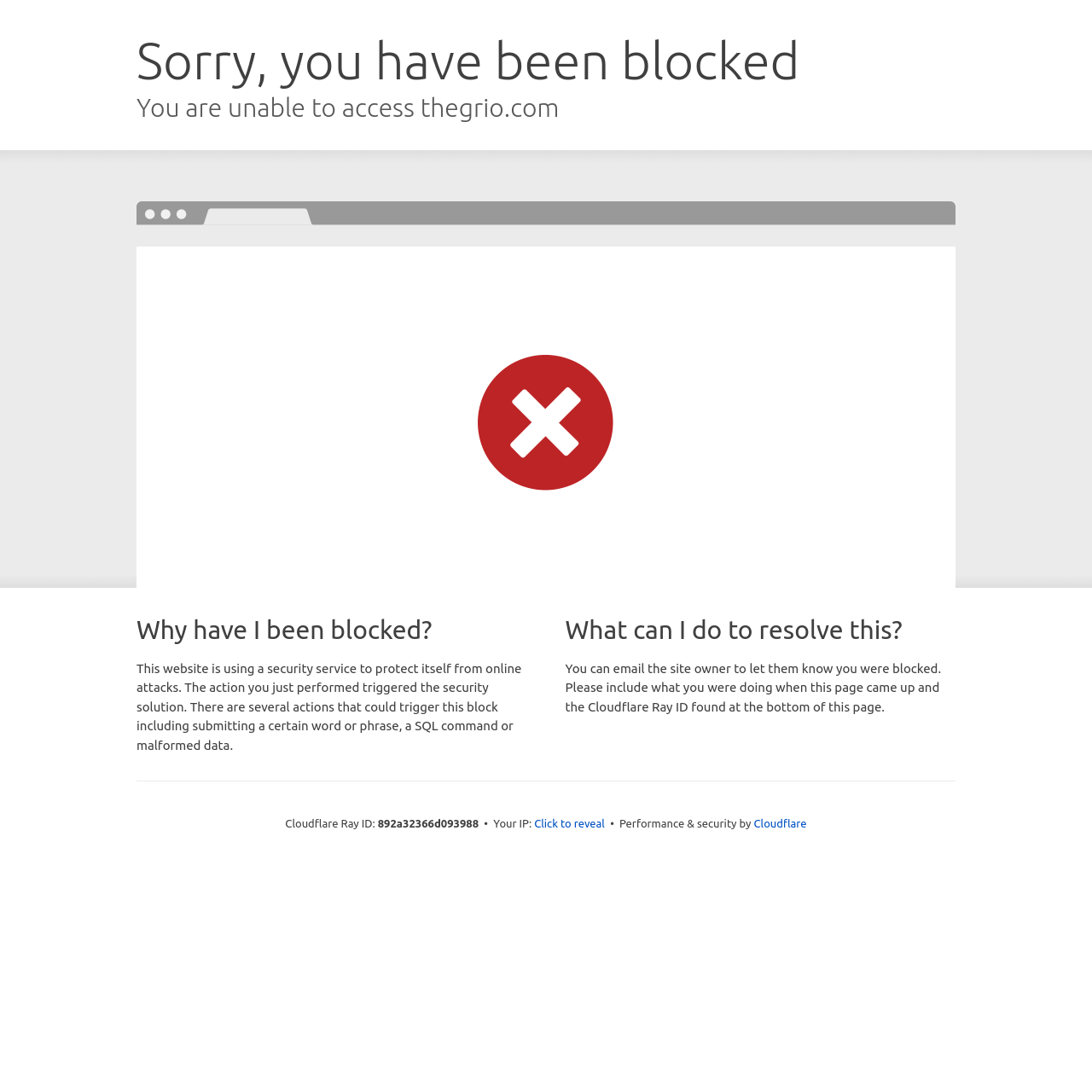Carefully examine the image and provide an in-depth answer to the question: What is the reason for being blocked?

The reason for being blocked is mentioned in the static text 'This website is using a security service to protect itself from online attacks. The action you just performed triggered the security solution.' which implies that the security solution was triggered due to some action performed by the user.